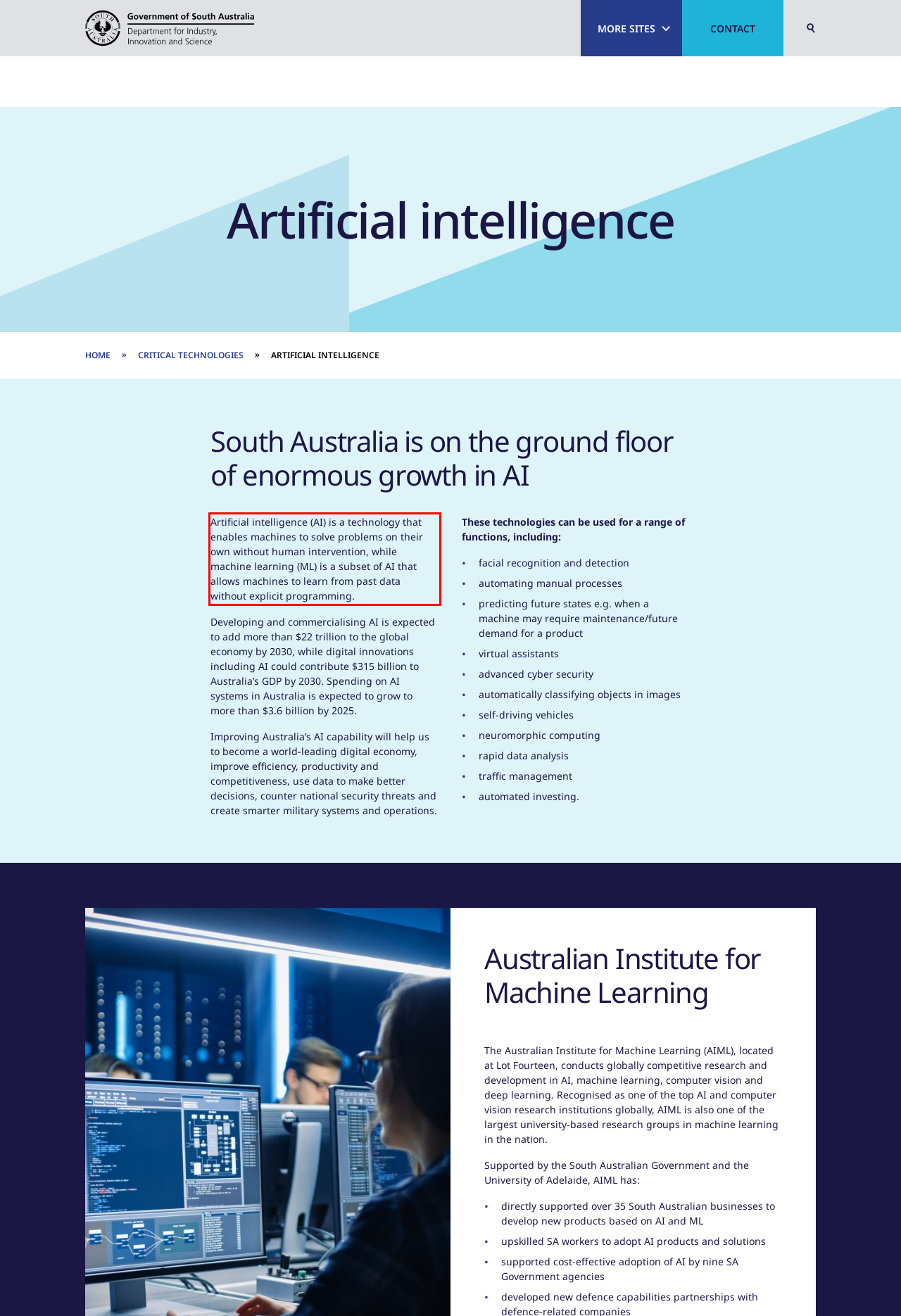Please perform OCR on the text content within the red bounding box that is highlighted in the provided webpage screenshot.

Artificial intelligence (AI) is a technology that enables machines to solve problems on their own without human intervention, while machine learning (ML) is a subset of AI that allows machines to learn from past data without explicit programming.